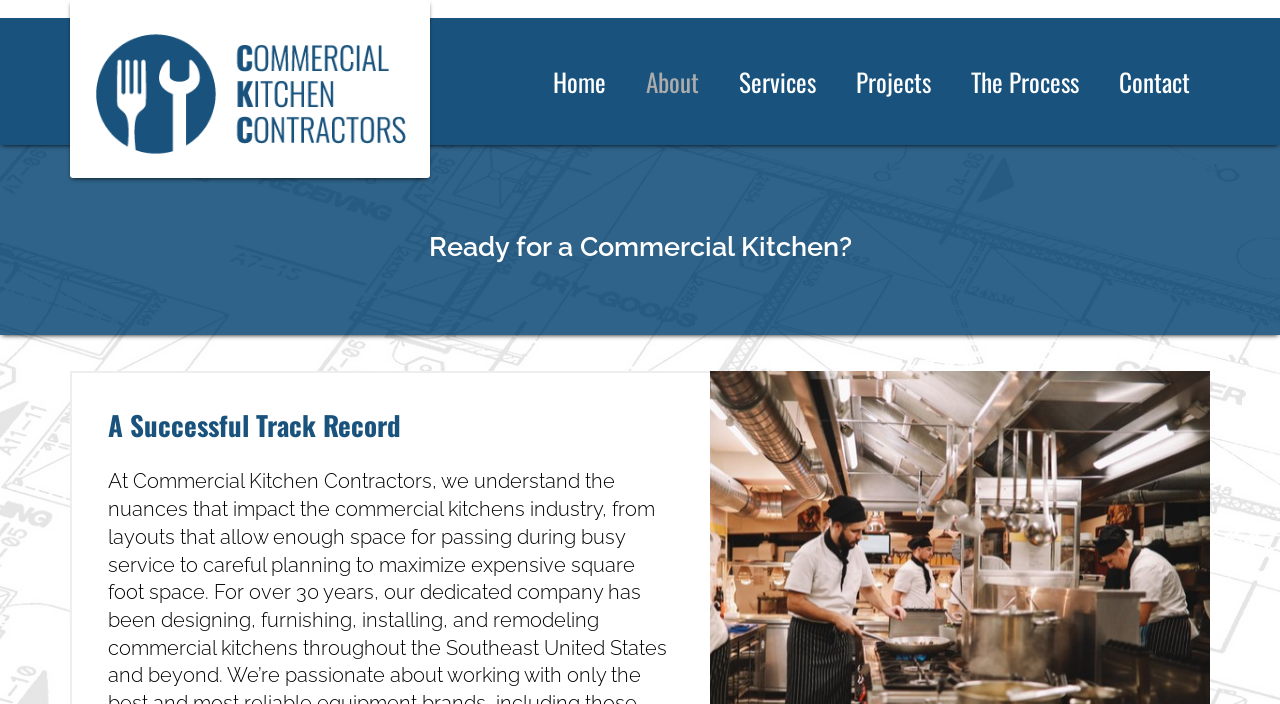Please give a succinct answer to the question in one word or phrase:
Is there a link to a 'Contact' page?

Yes